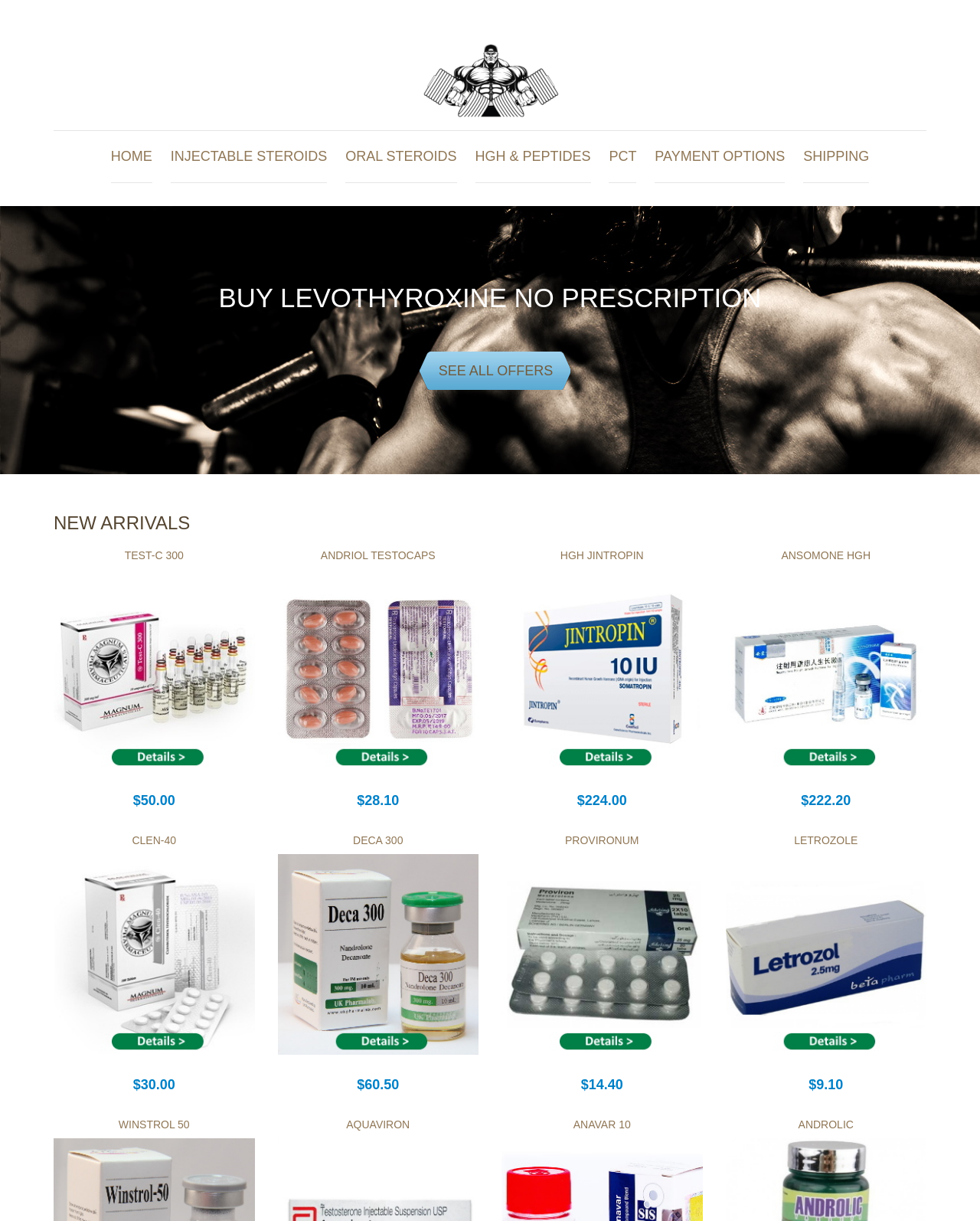Carefully examine the image and provide an in-depth answer to the question: What is the price of Test-C 300?

I found the product Test-C 300 in the webpage and looked for its price. The price is displayed as $50.00 next to the product name.